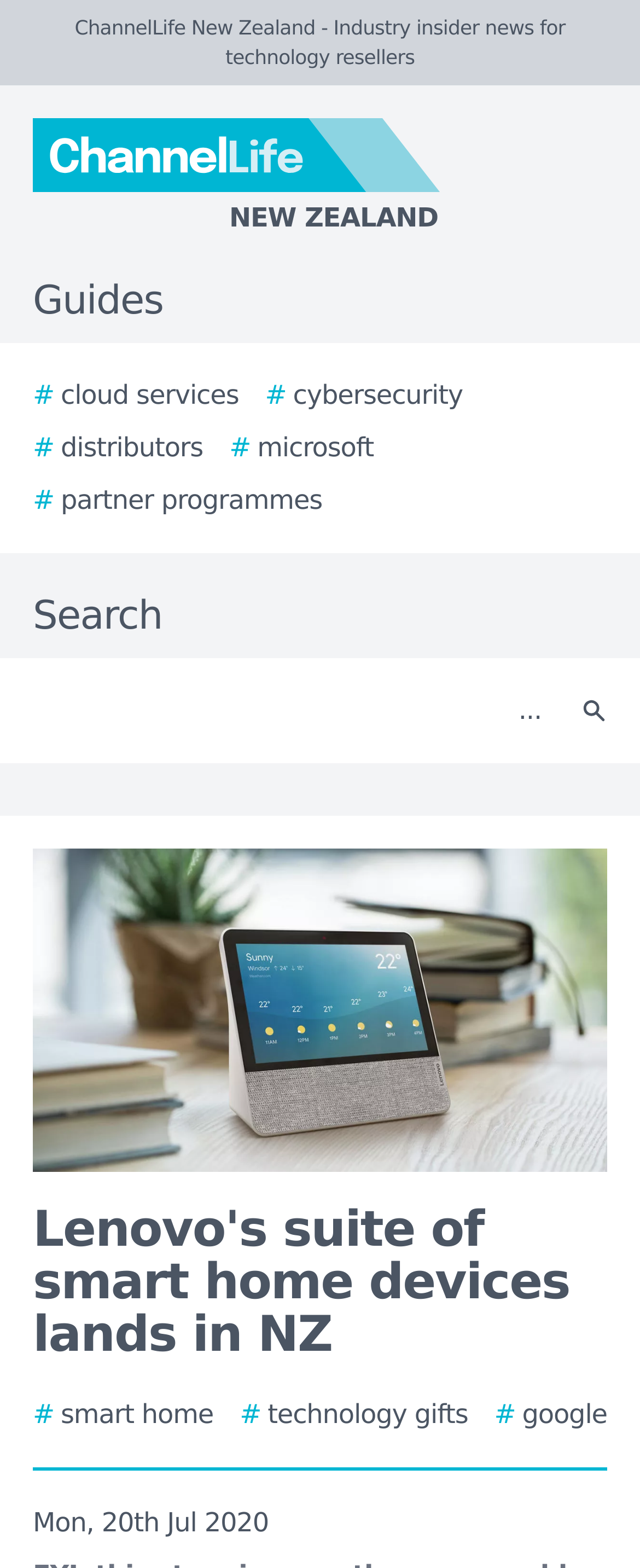Pinpoint the bounding box coordinates of the clickable area necessary to execute the following instruction: "Read the article about Lenovo's suite of smart home devices". The coordinates should be given as four float numbers between 0 and 1, namely [left, top, right, bottom].

[0.051, 0.769, 0.949, 0.869]